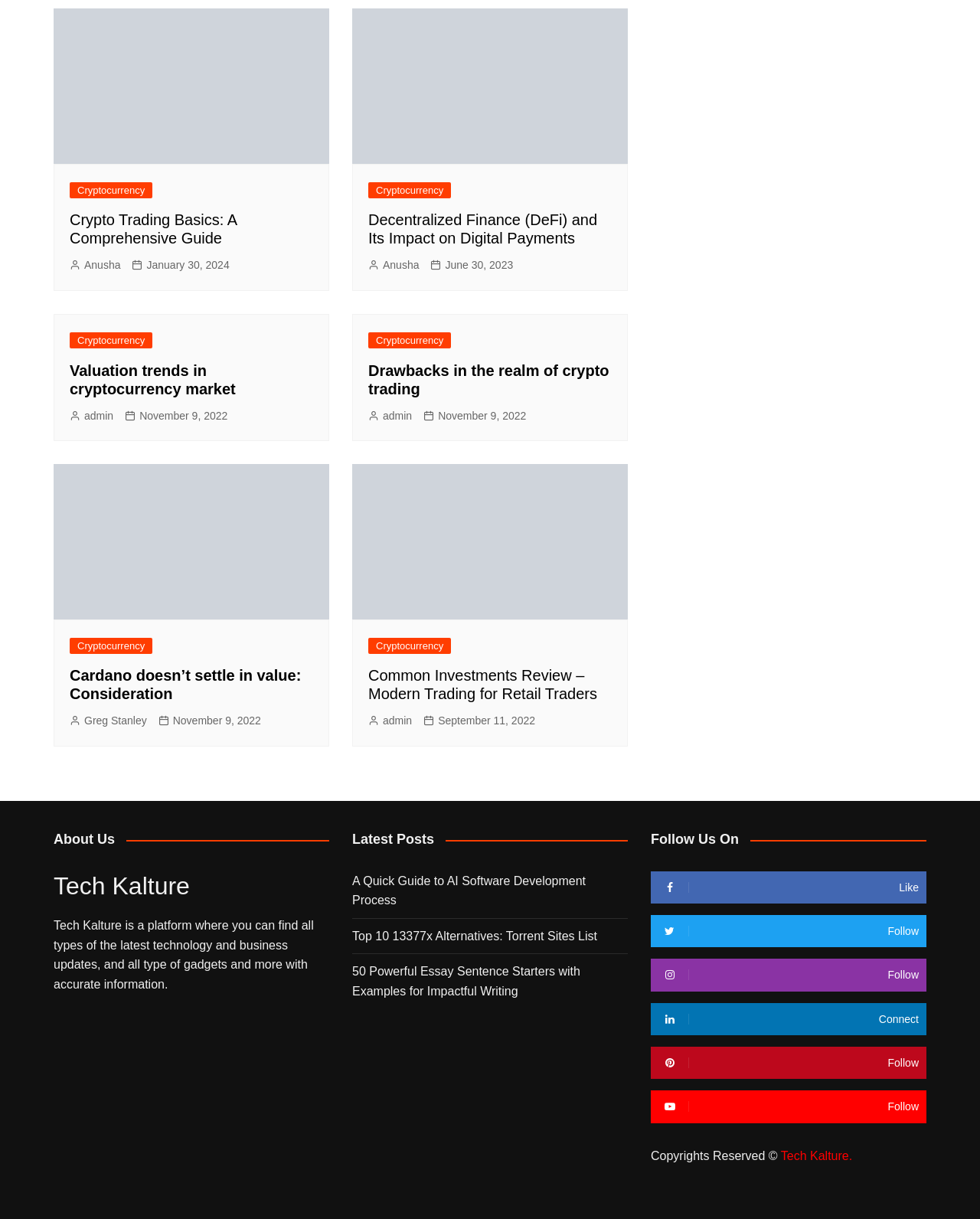Return the bounding box coordinates of the UI element that corresponds to this description: "Greg Stanley". The coordinates must be given as four float numbers in the range of 0 and 1, [left, top, right, bottom].

[0.071, 0.584, 0.15, 0.598]